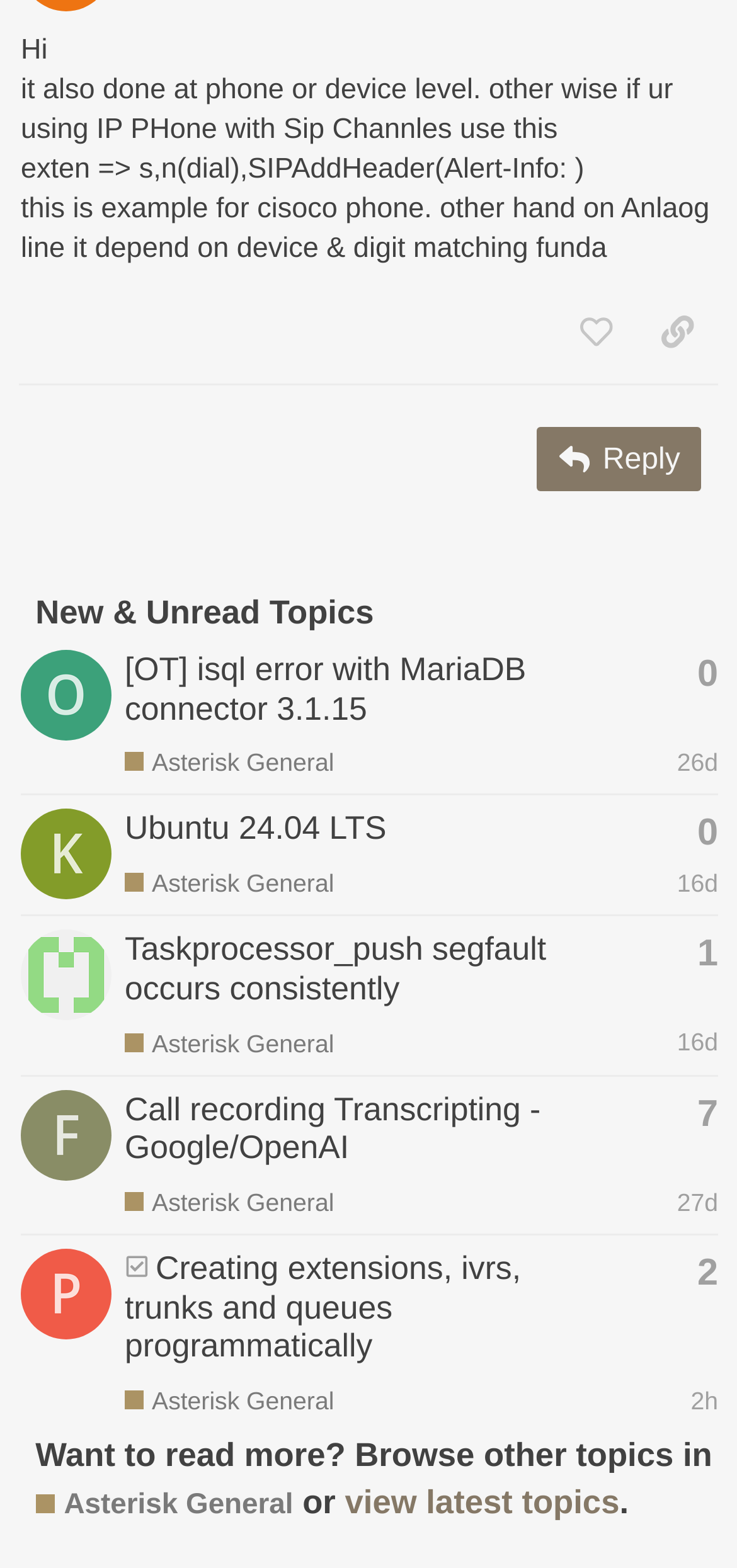Respond with a single word or phrase to the following question: How many replies does the topic 'Creating extensions, ivrs, trunks and queues programmatically' have?

2